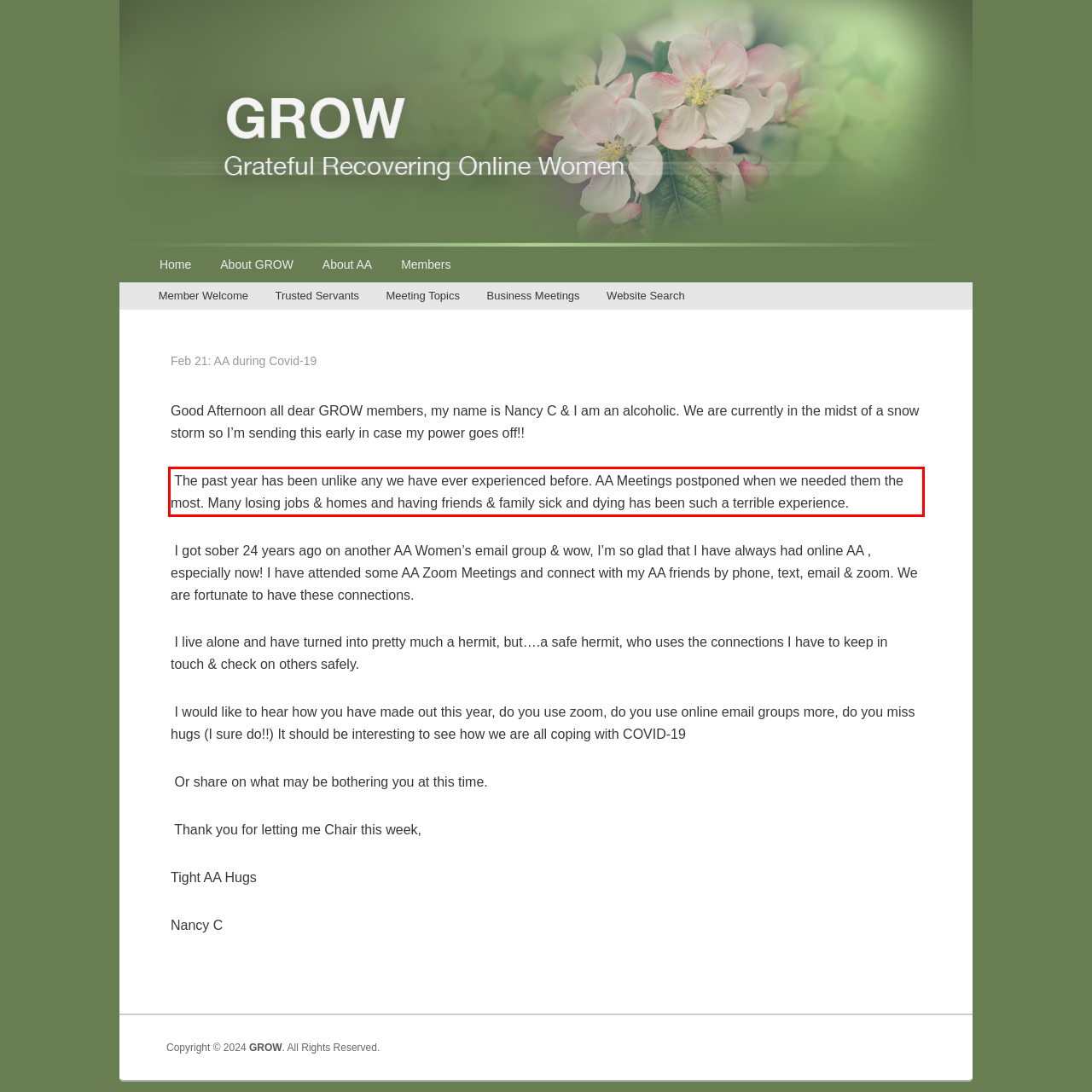Please perform OCR on the text content within the red bounding box that is highlighted in the provided webpage screenshot.

The past year has been unlike any we have ever experienced before. AA Meetings postponed when we needed them the most. Many losing jobs & homes and having friends & family sick and dying has been such a terrible experience.